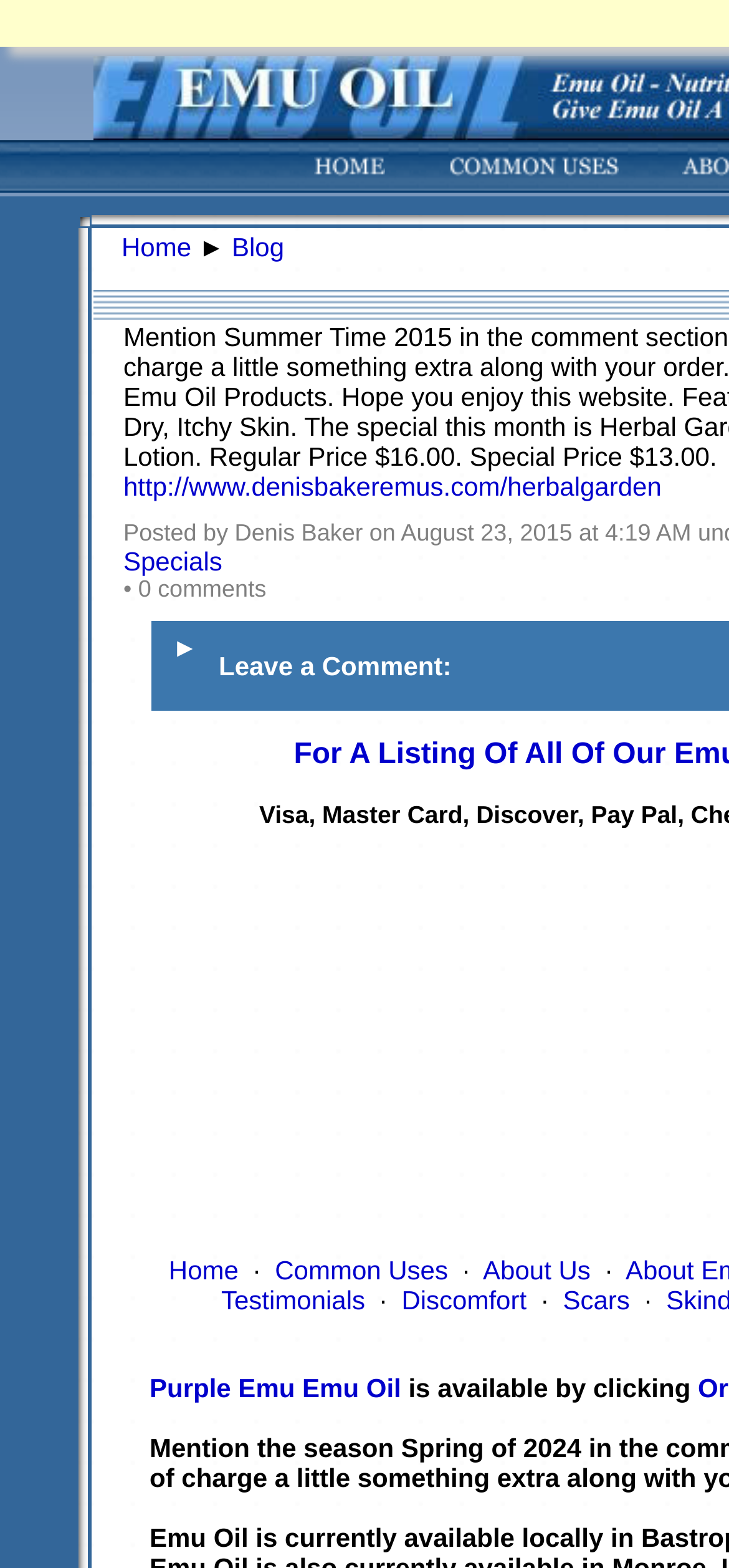Find and provide the bounding box coordinates for the UI element described with: "About Us".

[0.662, 0.8, 0.81, 0.819]